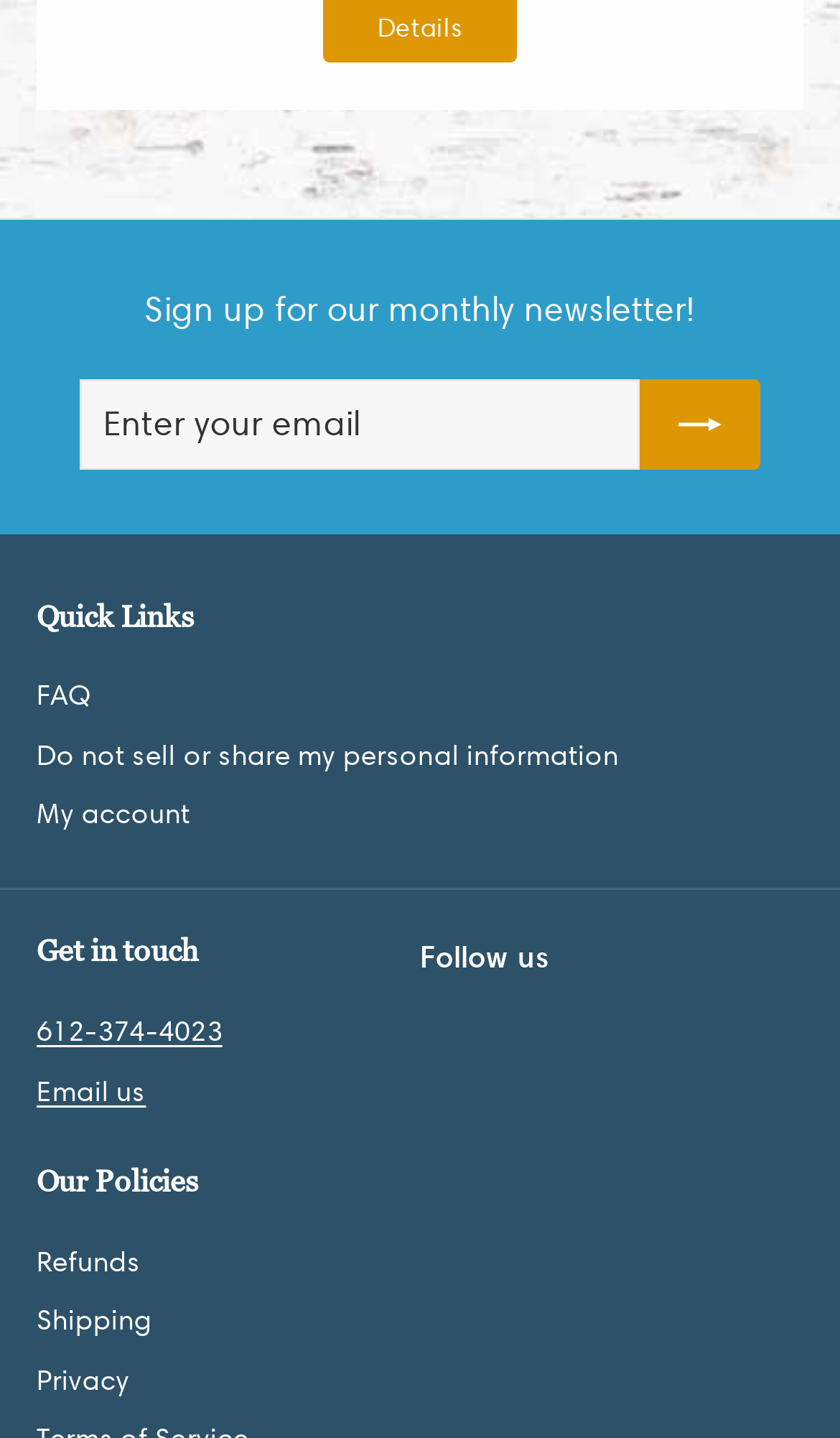Based on the visual content of the image, answer the question thoroughly: How can I contact the organization?

The 'Get in touch' section provides a phone number, '612-374-4023', and a link to 'Email us', indicating that users can contact the organization via phone or email.